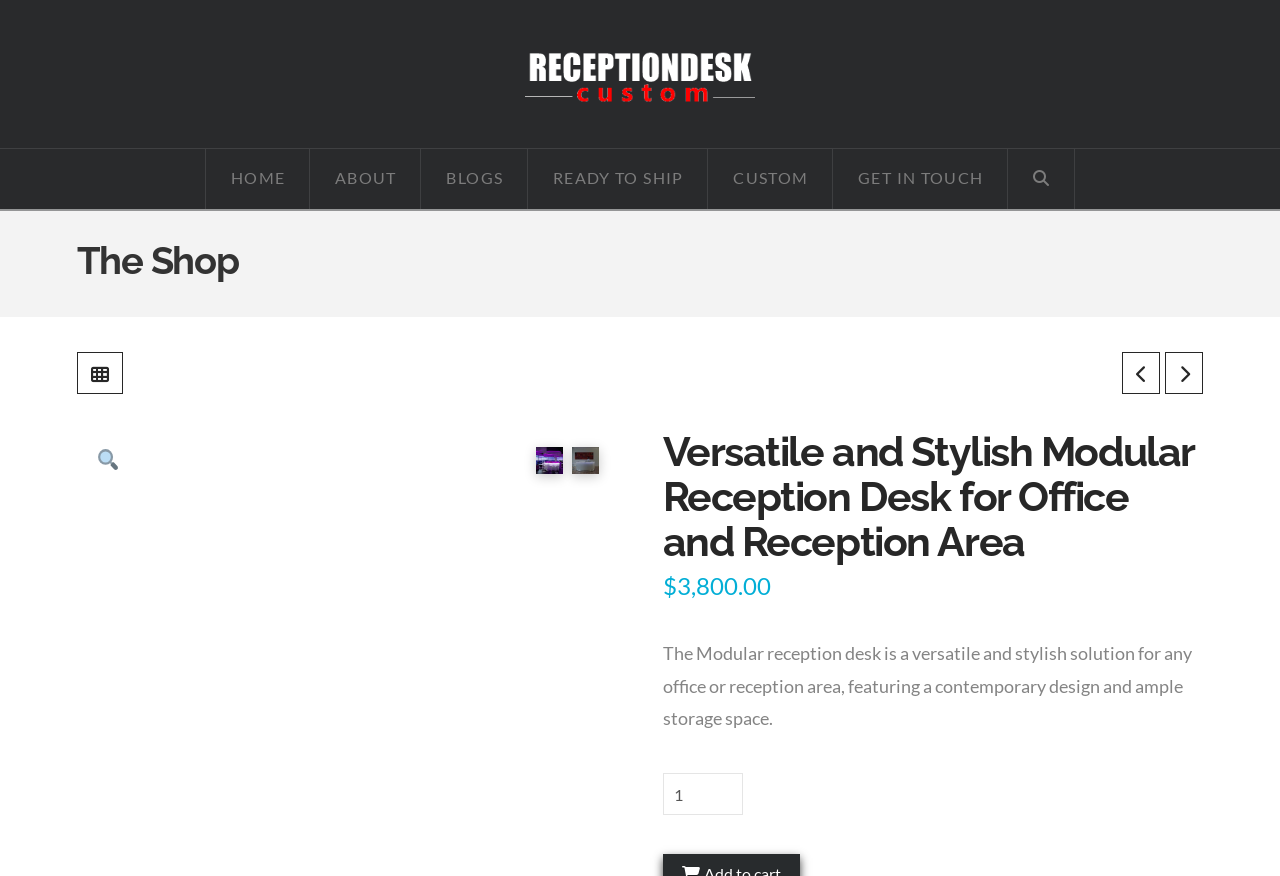What is the name of the shop?
Based on the image, answer the question with a single word or brief phrase.

The Shop